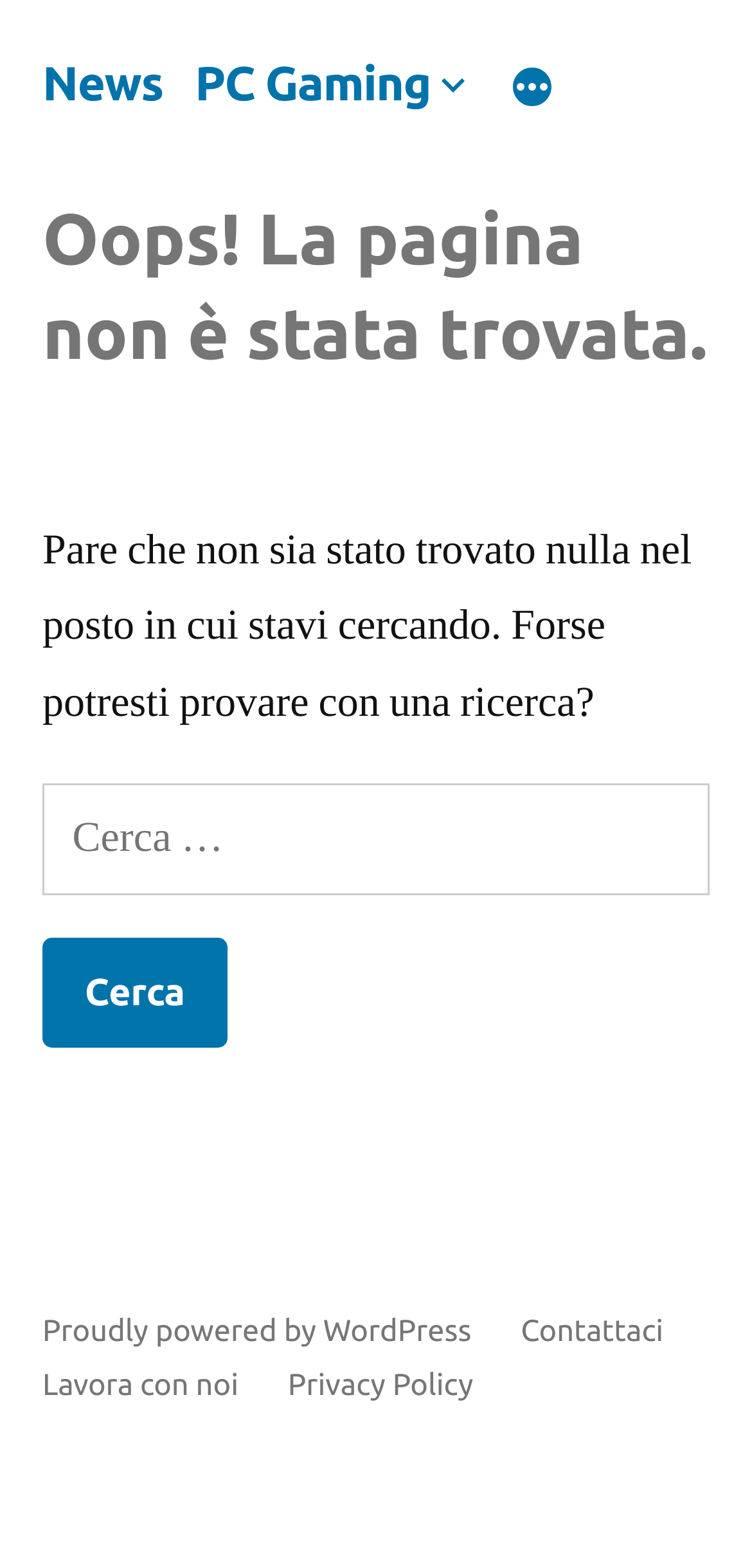Determine the bounding box coordinates for the clickable element to execute this instruction: "Click on News". Provide the coordinates as four float numbers between 0 and 1, i.e., [left, top, right, bottom].

[0.056, 0.035, 0.217, 0.07]